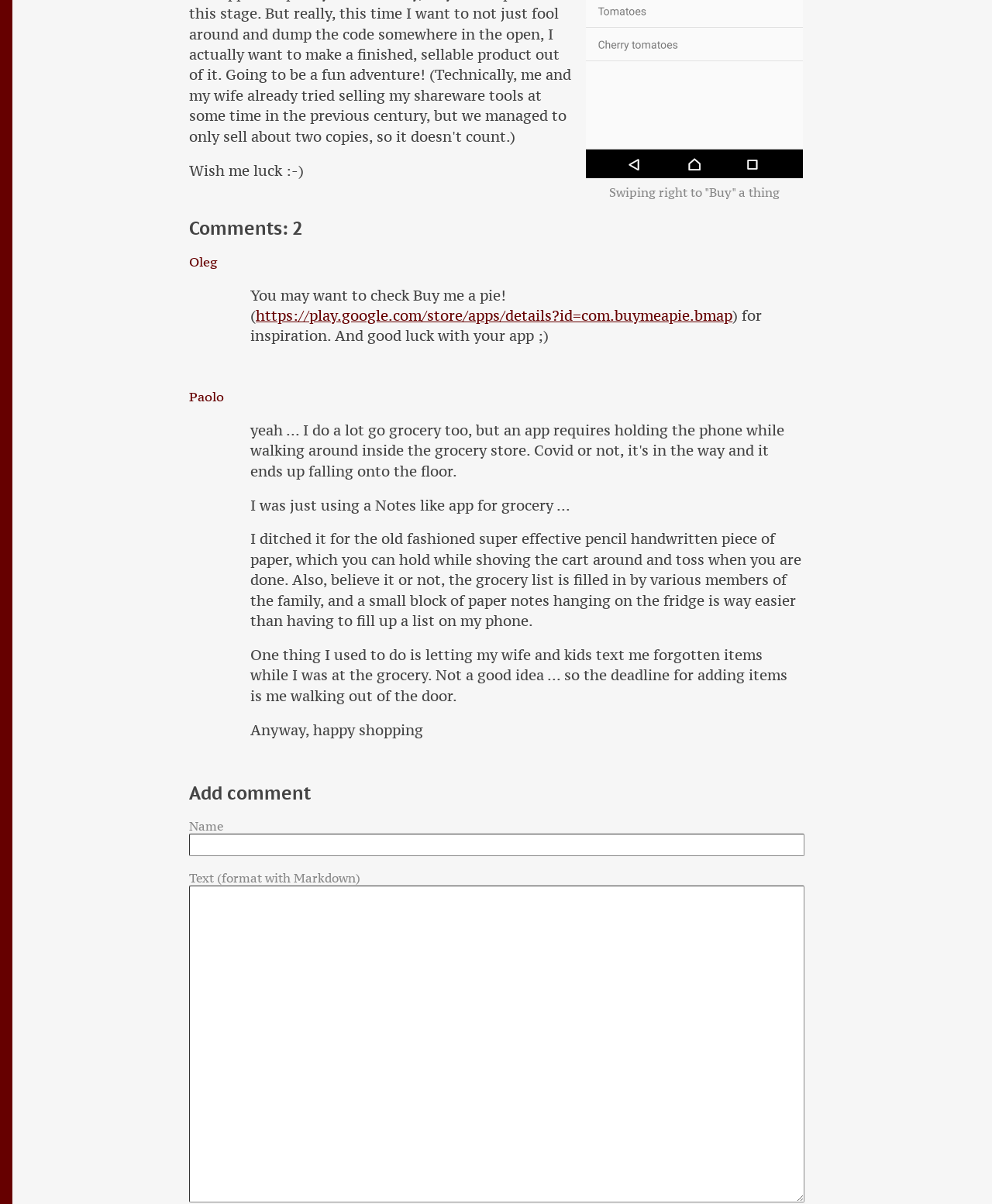Answer the question with a brief word or phrase:
What is the name of the app mentioned?

Buy me a pie!